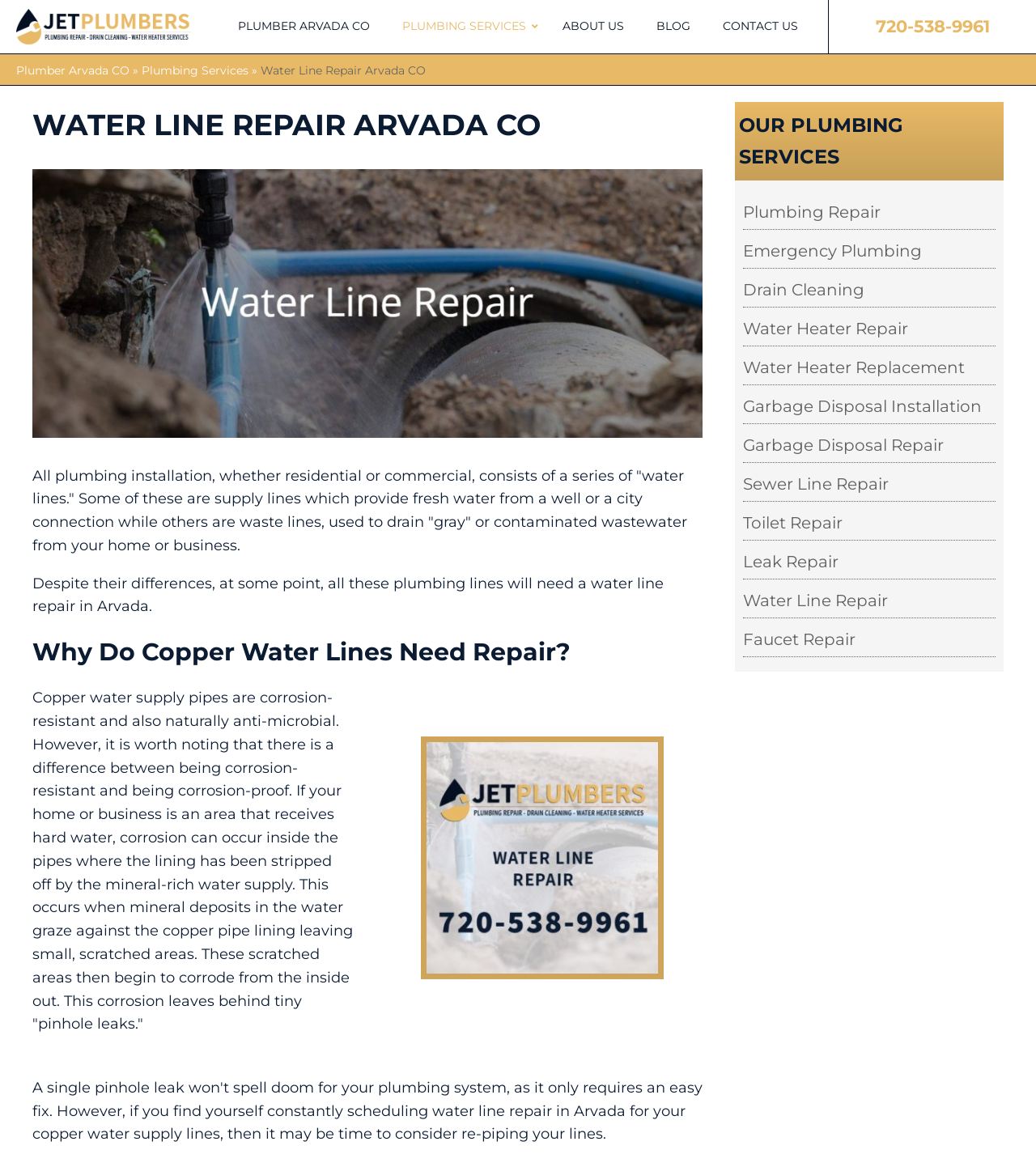Given the element description, predict the bounding box coordinates in the format (top-left x, top-left y, bottom-right x, bottom-right y). Make sure all values are between 0 and 1. Here is the element description: MAILSCANNER: plazonic@MATH.PRINCETON.EDU requested to join

None